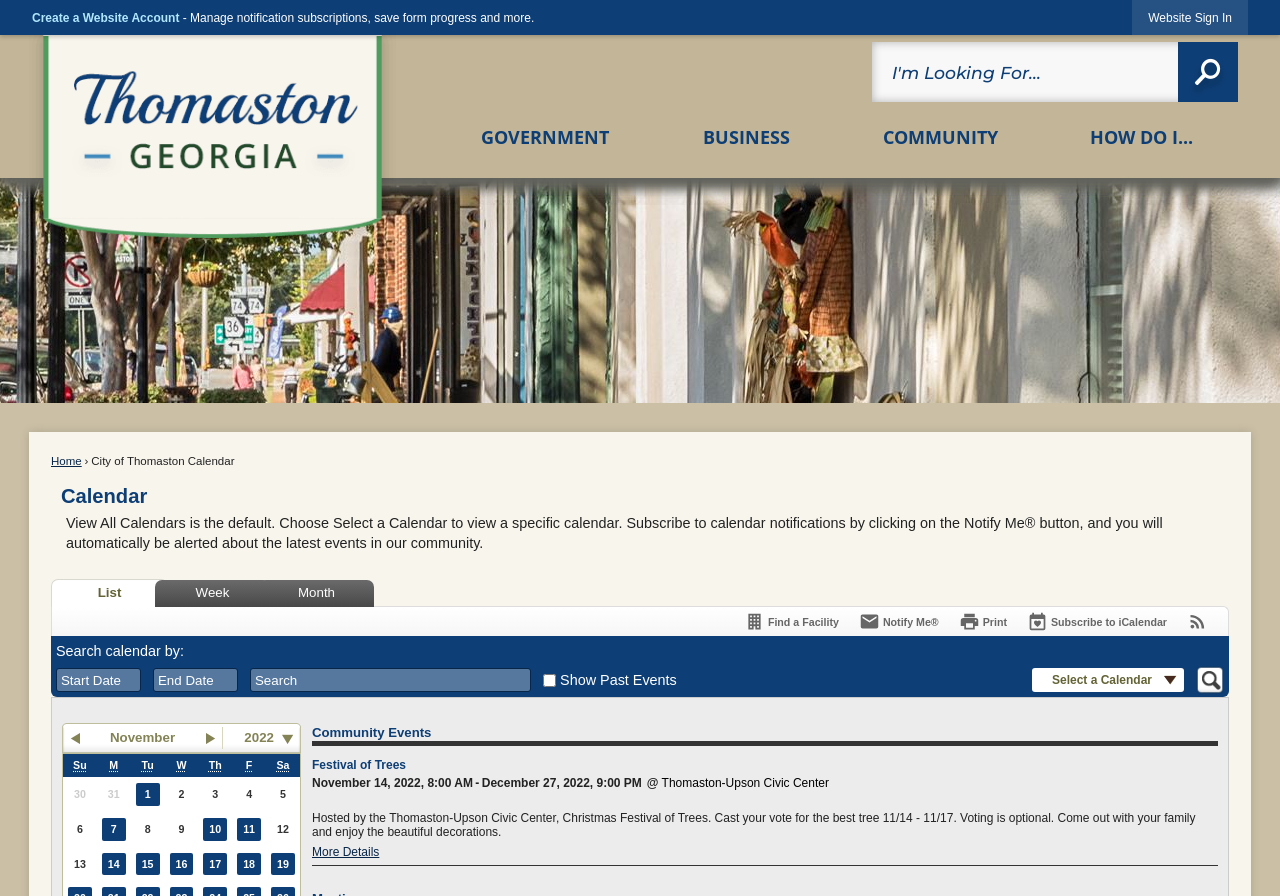Could you provide the bounding box coordinates for the portion of the screen to click to complete this instruction: "Search for something"?

[0.681, 0.047, 0.968, 0.114]